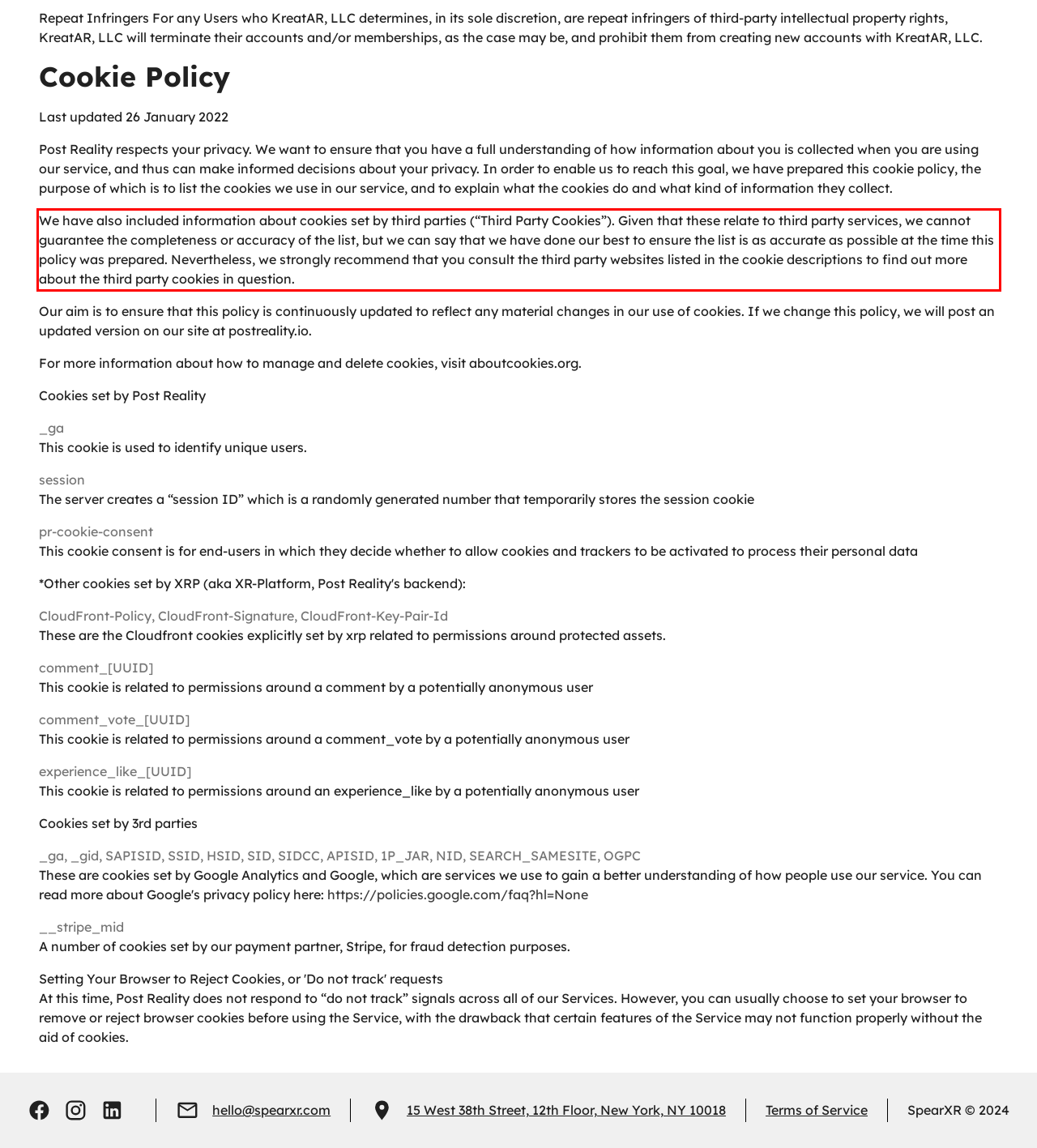There is a screenshot of a webpage with a red bounding box around a UI element. Please use OCR to extract the text within the red bounding box.

We have also included information about cookies set by third parties (“Third Party Cookies”). Given that these relate to third party services, we cannot guarantee the completeness or accuracy of the list, but we can say that we have done our best to ensure the list is as accurate as possible at the time this policy was prepared. Nevertheless, we strongly recommend that you consult the third party websites listed in the cookie descriptions to find out more about the third party cookies in question.